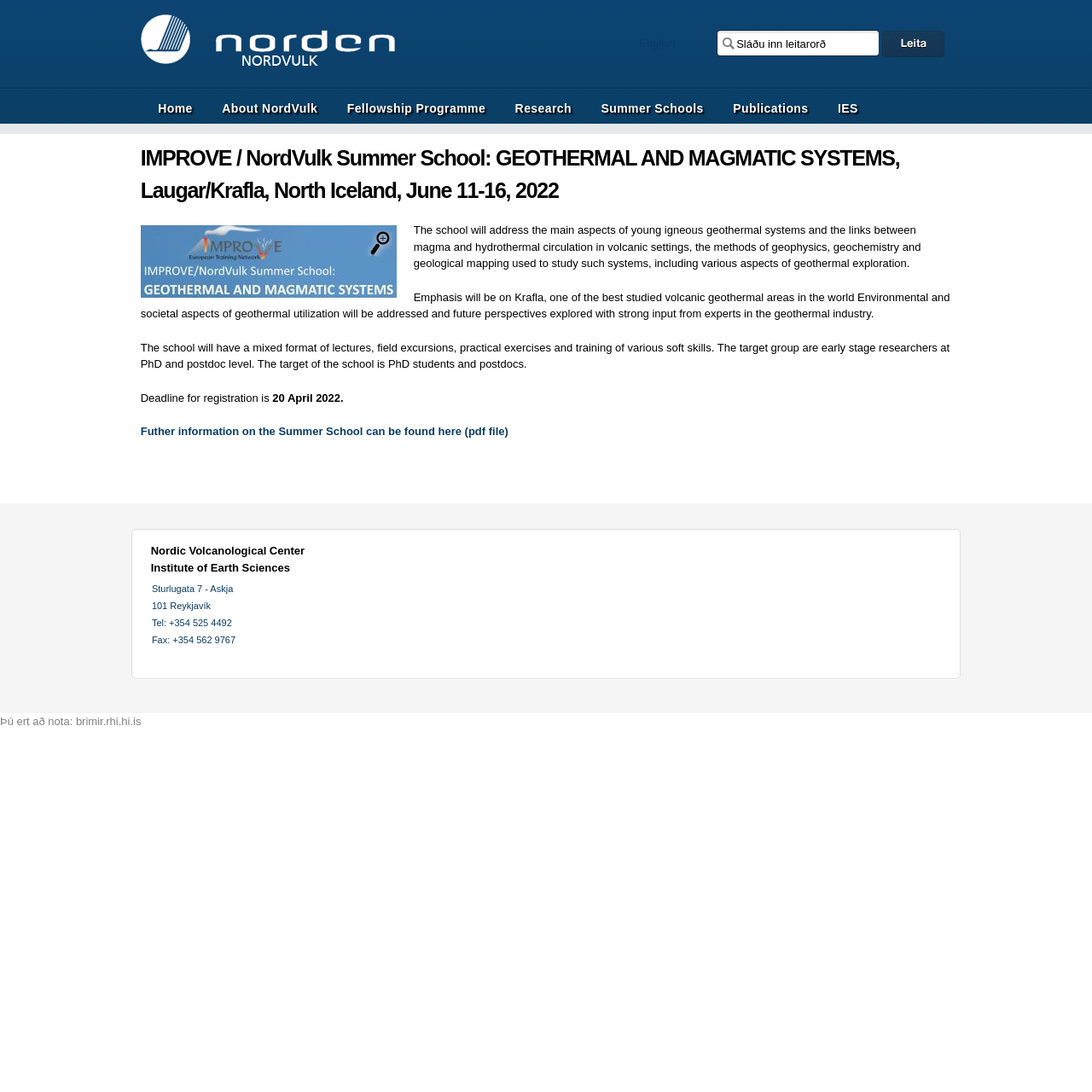Please determine the bounding box coordinates of the element's region to click in order to carry out the following instruction: "Read about the Key Takeaways of the Organic Baby Food Market". The coordinates should be four float numbers between 0 and 1, i.e., [left, top, right, bottom].

None